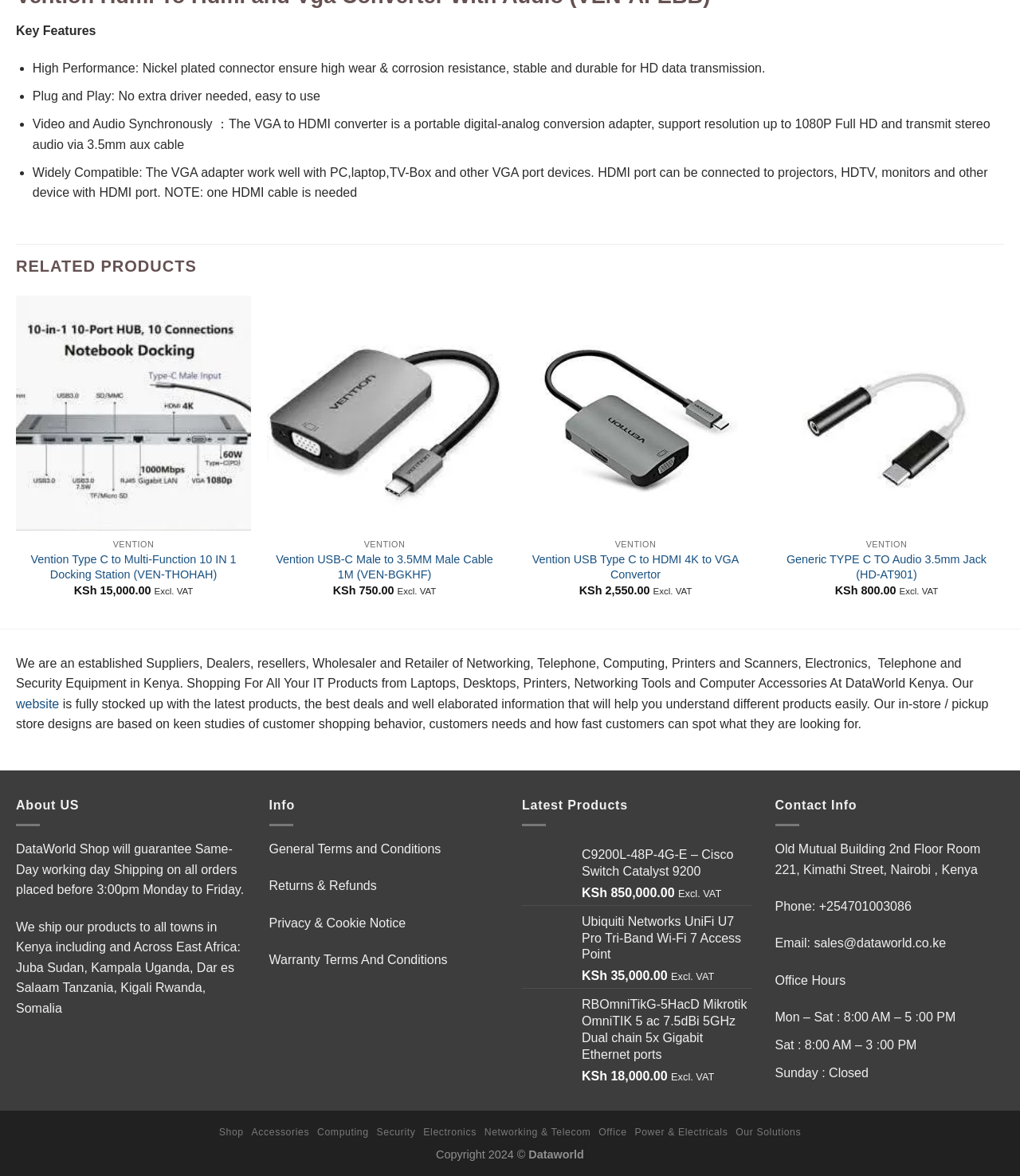Specify the bounding box coordinates of the area to click in order to execute this command: 'Check the 'Contact Info''. The coordinates should consist of four float numbers ranging from 0 to 1, and should be formatted as [left, top, right, bottom].

[0.76, 0.679, 0.84, 0.69]